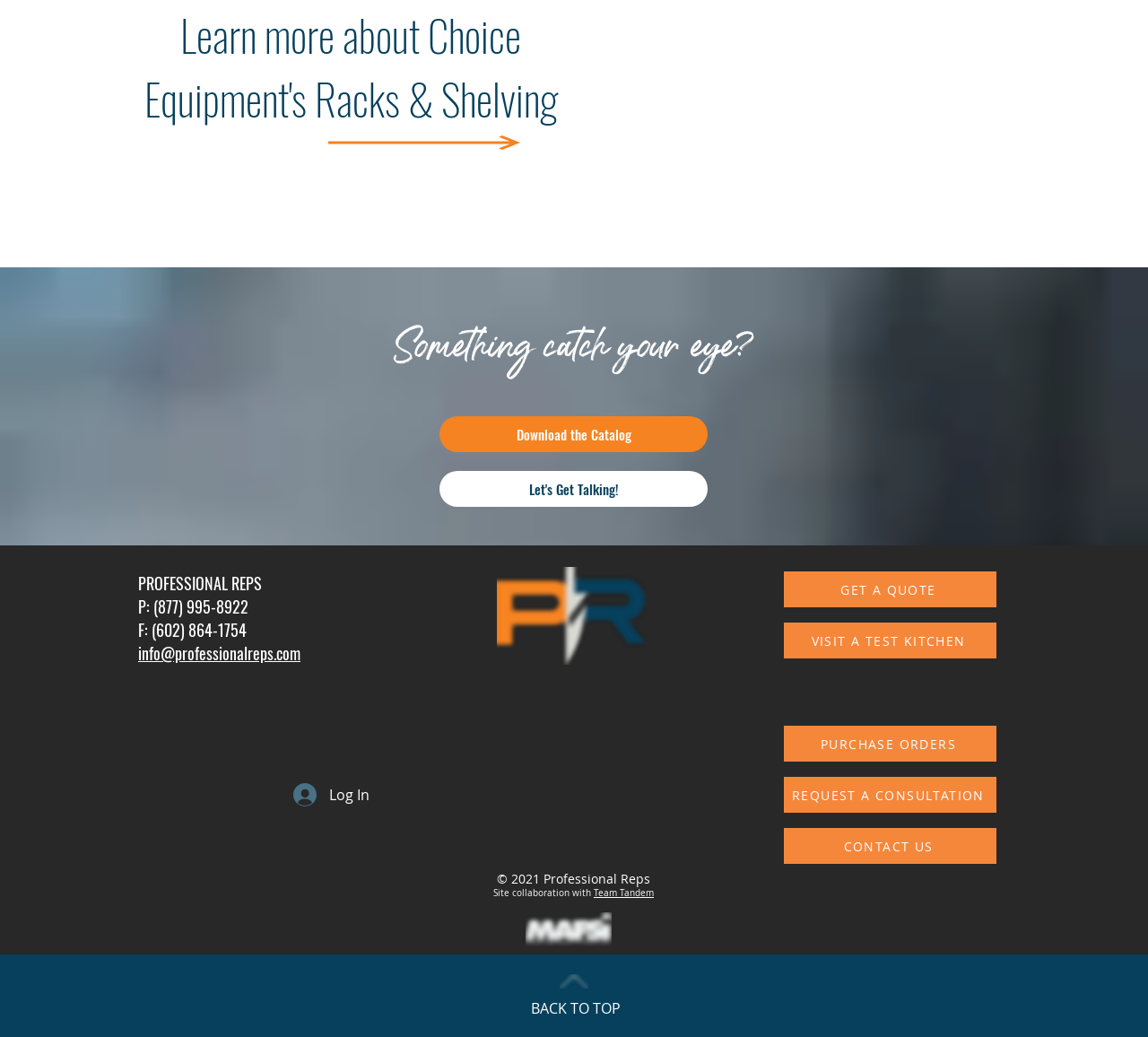What is the button text below the 'Something catch your eye?' heading?
Using the visual information, respond with a single word or phrase.

Let's Get Talking!